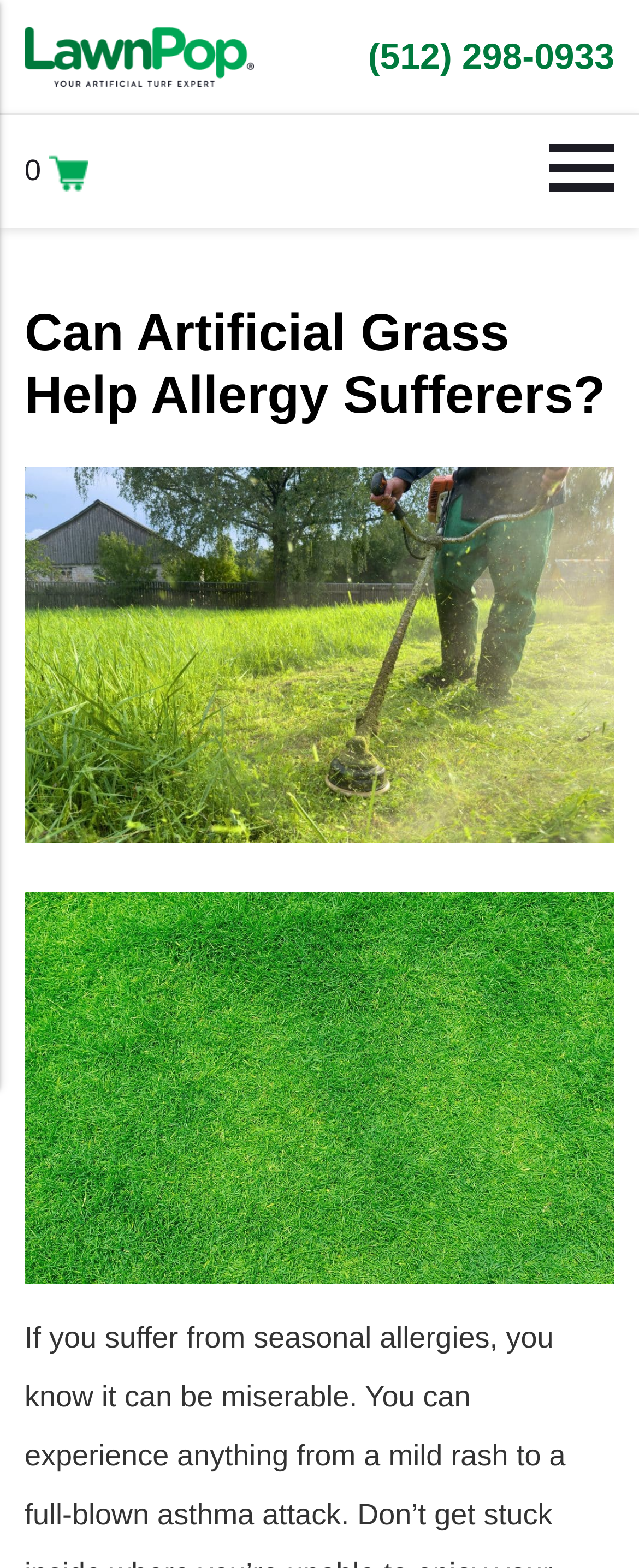Construct a comprehensive caption that outlines the webpage's structure and content.

The webpage is about the topic of artificial grass and its benefits for allergy sufferers. At the top left corner, there is a link to "LawnPop" accompanied by an image with the same name. To the right of this link, there is another link displaying a phone number "(512) 298-0933". Below the phone number link, there is a link to "0 cart" with a small cart icon next to it.

The main content of the webpage starts with a heading that reads "Can Artificial Grass Help Allergy Sufferers?" which spans across the entire width of the page. Below the heading, there is a large image that takes up most of the page's width. Underneath the image, there is a figure element that contains another image with the same topic.

On the top right corner, there is a button with no text. The webpage has a total of 5 links, 4 images, 1 button, 1 heading, and 1 figure element. The layout is organized, with clear headings and concise text, making it easy to navigate and read.